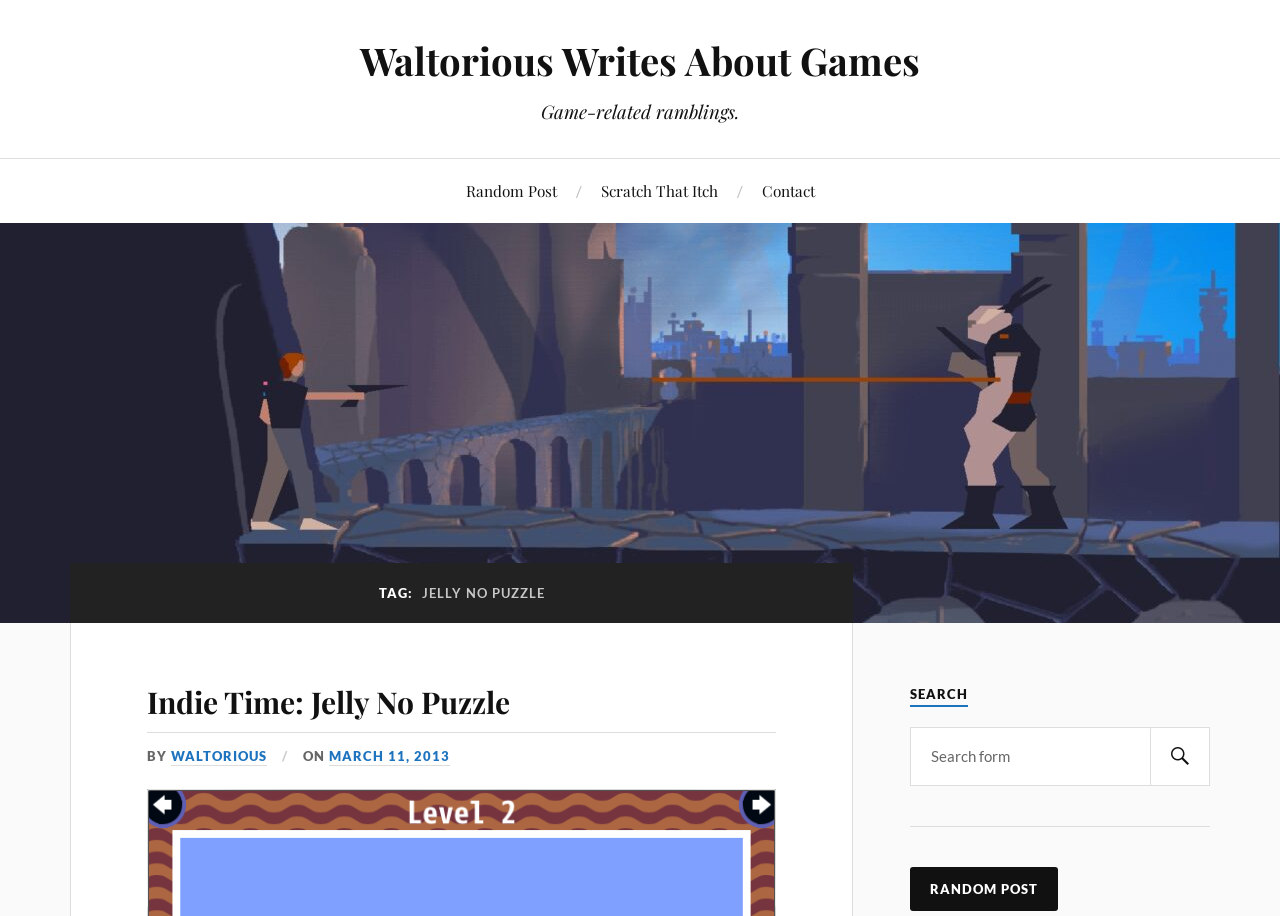Produce a meticulous description of the webpage.

The webpage is about a blog post titled "Indie Time: Jelly No Puzzle" on a website called "Waltorious Writes About Games". At the top, there is a link to the website's homepage, "Waltorious Writes About Games", which takes up about half of the top section. Below it, there is a heading that reads "Game-related ramblings.".

On the left side, there are three links: "Random Post", "Scratch That Itch", and "Contact", which are aligned vertically and take up about a quarter of the page's height. 

The main content of the page is an image that spans the entire width of the page, taking up about half of the page's height. Above the image, there is a heading that reads "TAG: JELLY NO PUZZLE". Below the image, there is another heading that reads "Indie Time: Jelly No Puzzle", which is a link to the same article. 

Underneath the heading, there is a byline that reads "BY WALTORIOUS ON MARCH 11, 2013". On the right side, there is a search form with a search box and a search button, as well as a button that reads "RANDOM POST".